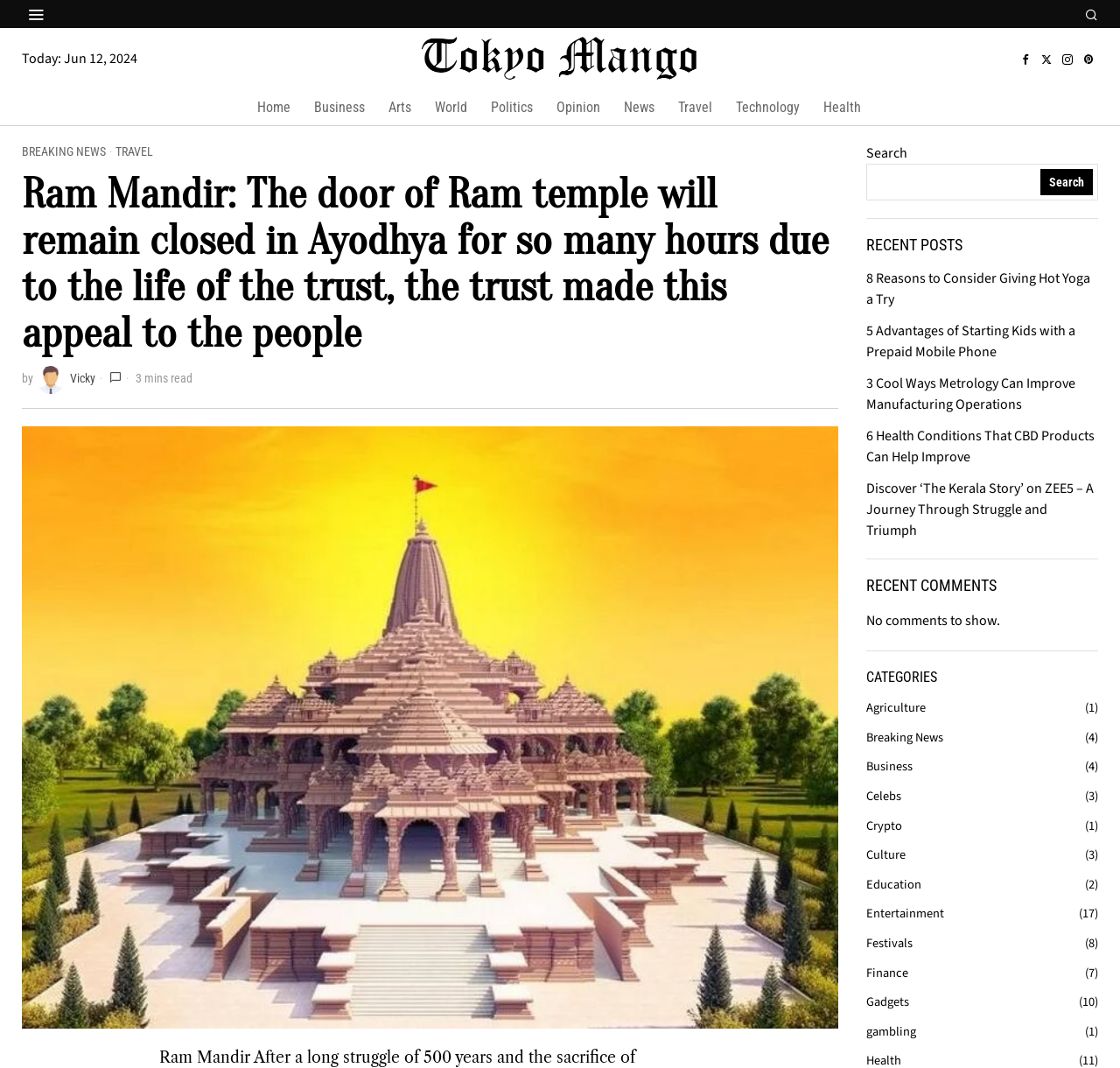Construct a thorough caption encompassing all aspects of the webpage.

This webpage appears to be a news article page, with a focus on the Ram Mandir in Ayodhya. At the top of the page, there is a date display showing "Today: Jun 12, 2024". Below this, there is a navigation menu with links to various sections, including "Home", "Business", "Arts", and more.

To the right of the navigation menu, there are social media links, including Facebook, Instagram, and Pinterest. Below these, there is a breaking news section with a link to a news article.

The main content of the page is an article about the Ram Mandir, with a heading that reads "Ram Mandir: The door of Ram temple will remain closed in Ayodhya for so many hours due to the life of the trust, the trust made this appeal to the people". The article is accompanied by an image of the Ram Mandir.

Below the article, there is a section displaying recent posts, with links to various articles on topics such as hot yoga, prepaid mobile phones, and CBD products. Further down, there is a section showing recent comments, but it appears to be empty.

On the right-hand side of the page, there is a search bar and a section displaying categories, including Agriculture, Breaking News, Business, and more. Each category has a number of articles associated with it, indicated by a numerical value next to the category name.

Overall, the webpage appears to be a news article page with a focus on the Ram Mandir and various other topics, including recent posts and categories.